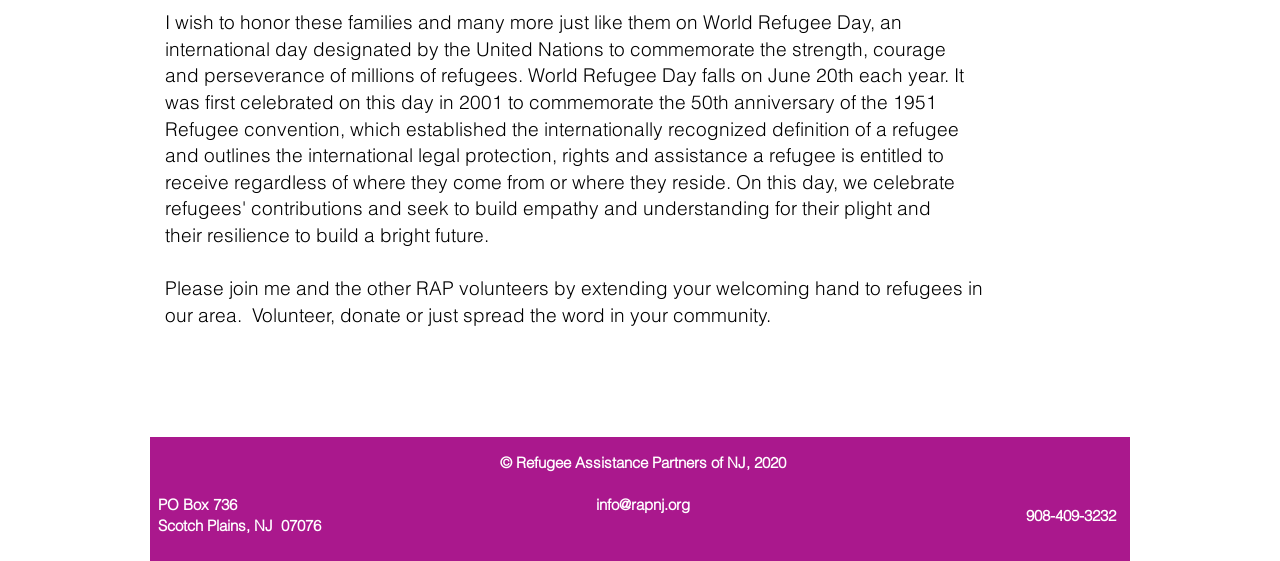What is the address of Refugee Assistance Partners of NJ?
Kindly offer a detailed explanation using the data available in the image.

The webpage provides the address of Refugee Assistance Partners of NJ as PO Box 736, Scotch Plains, NJ 07076, which is located at the bottom of the page.